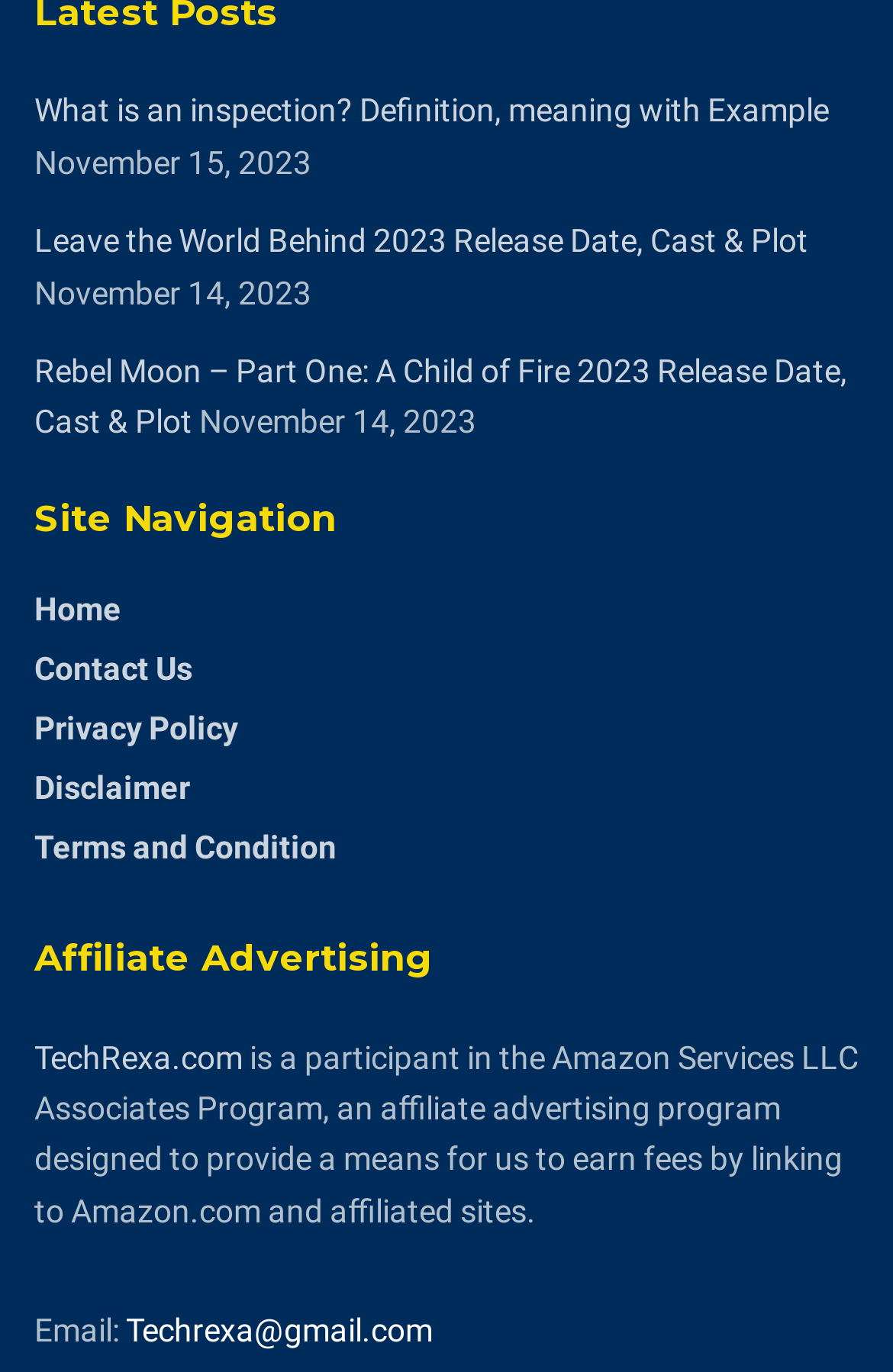Please provide the bounding box coordinates for the element that needs to be clicked to perform the following instruction: "Read about what is an inspection". The coordinates should be given as four float numbers between 0 and 1, i.e., [left, top, right, bottom].

[0.038, 0.068, 0.928, 0.094]